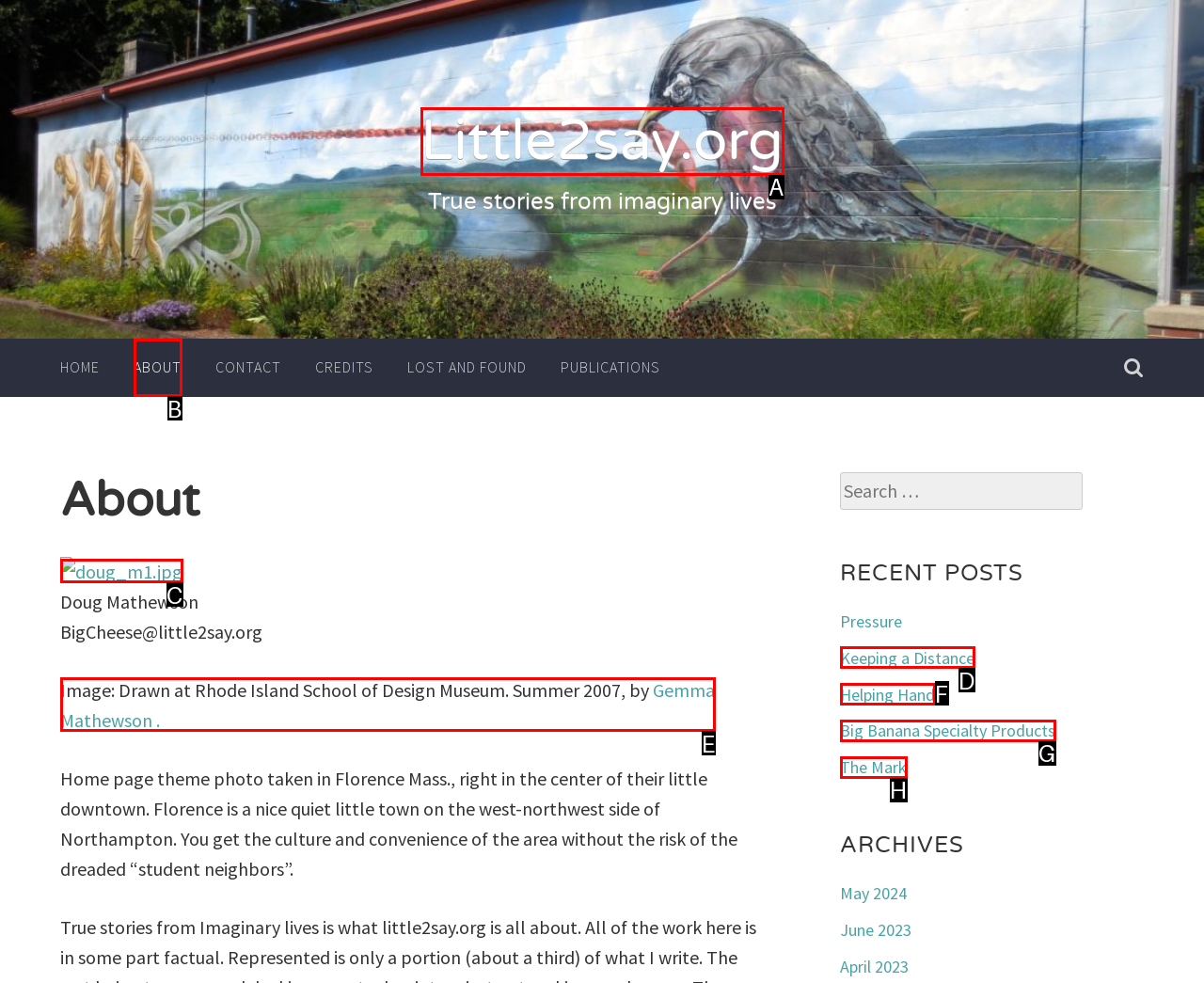Based on the description: Big Banana Specialty Products
Select the letter of the corresponding UI element from the choices provided.

G